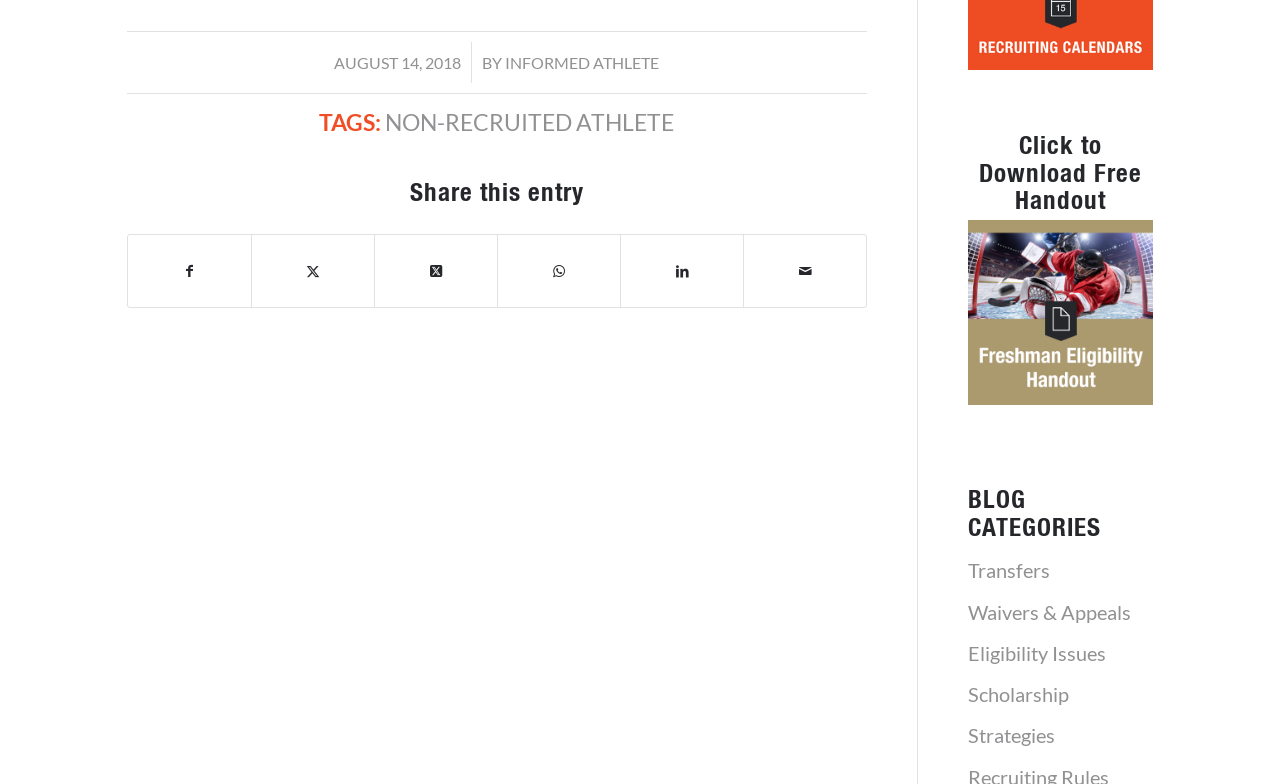Using the given description, provide the bounding box coordinates formatted as (top-left x, top-left y, bottom-right x, bottom-right y), with all values being floating point numbers between 0 and 1. Description: Transfers

[0.756, 0.702, 0.901, 0.755]